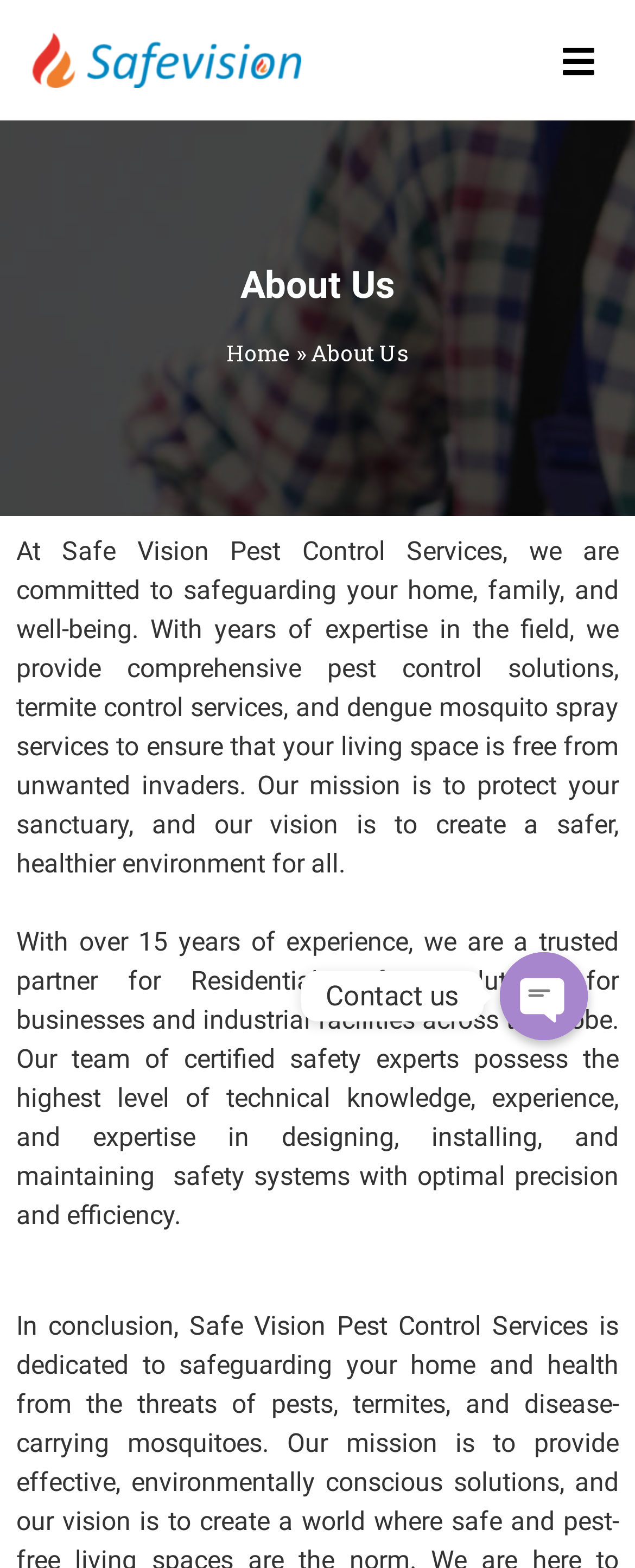How can customers contact the company?
Using the image as a reference, answer the question with a short word or phrase.

By phone or Whatsapp